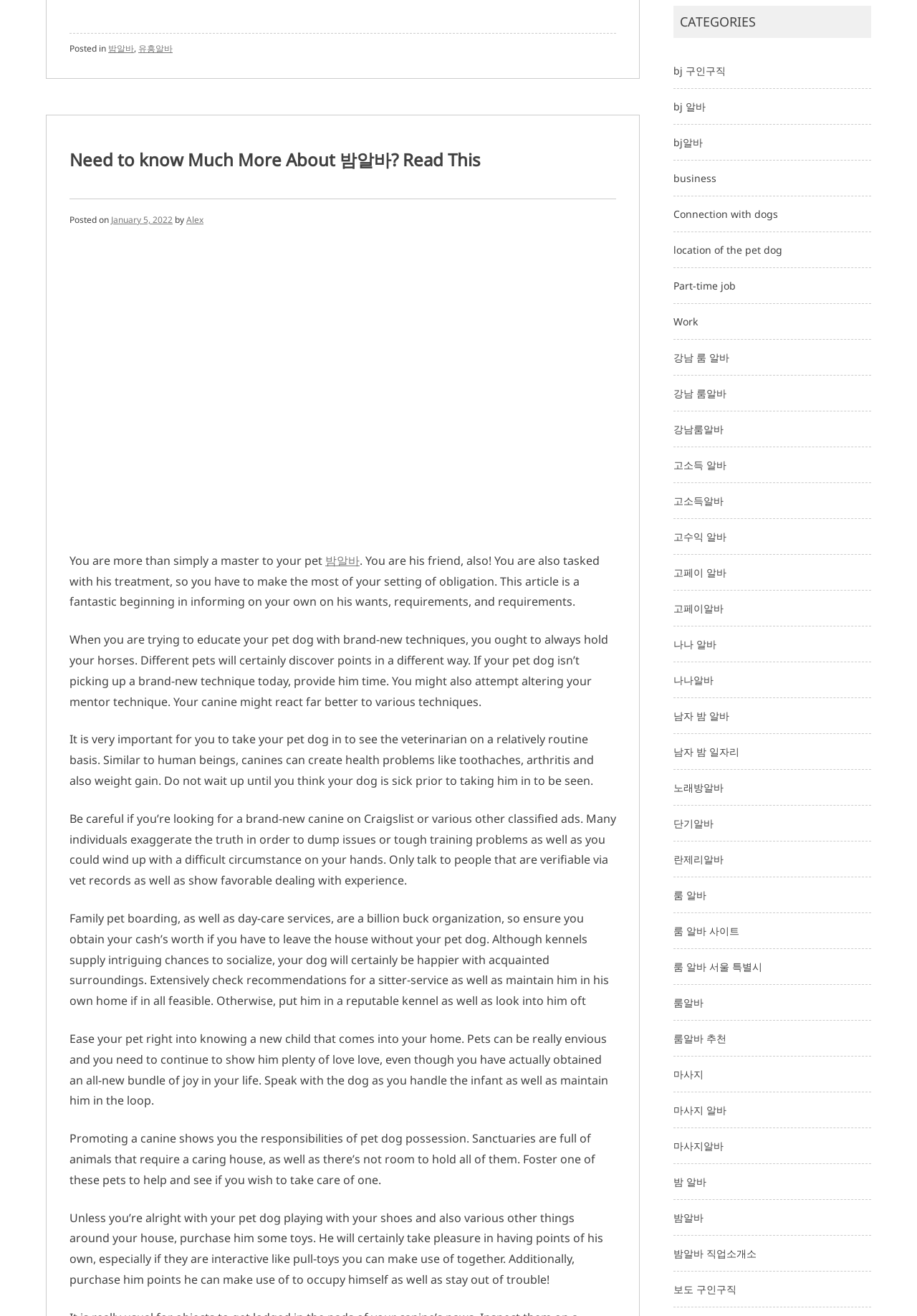Please provide the bounding box coordinates for the element that needs to be clicked to perform the following instruction: "Check the categories". The coordinates should be given as four float numbers between 0 and 1, i.e., [left, top, right, bottom].

[0.734, 0.004, 0.95, 0.029]